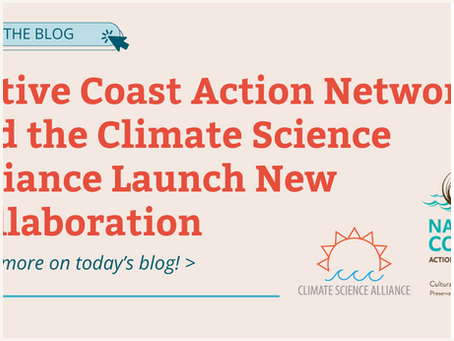Compose an extensive description of the image.

The image features a vibrant announcement highlighting a new collaboration between the Native Coast Action Network and the Climate Science Alliance. The bold, eye-catching text reads, "Native Coast Action Network and the Climate Science Alliance Launch New Collaboration," emphasizing the significance of this partnership in climate adaptation efforts. Accompanying the text are the logos of both organizations, symbolizing their commitment to working together. The design is modern and appealing, with a light background that enhances readability. This announcement is part of a blog post inviting readers to learn more about their initiative.